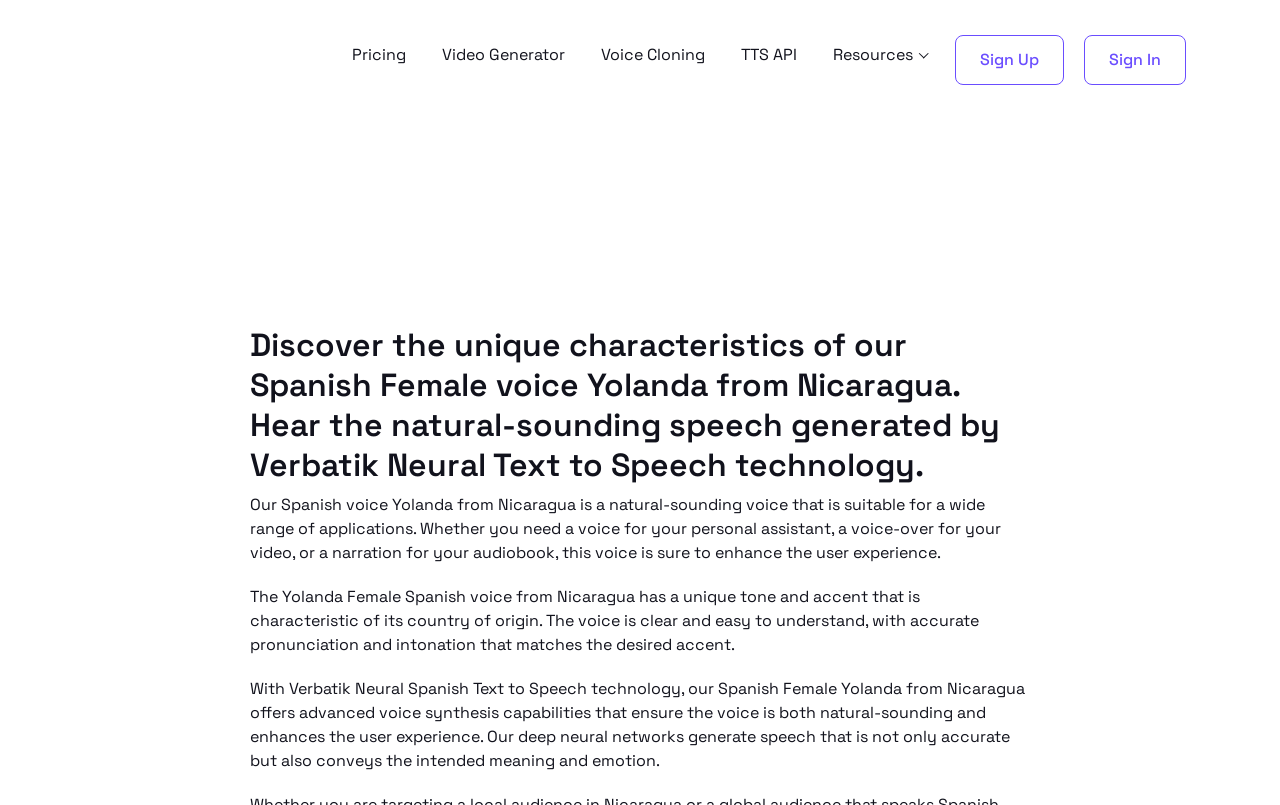What is the accent of the Spanish voice?
Based on the screenshot, answer the question with a single word or phrase.

Nicaraguan